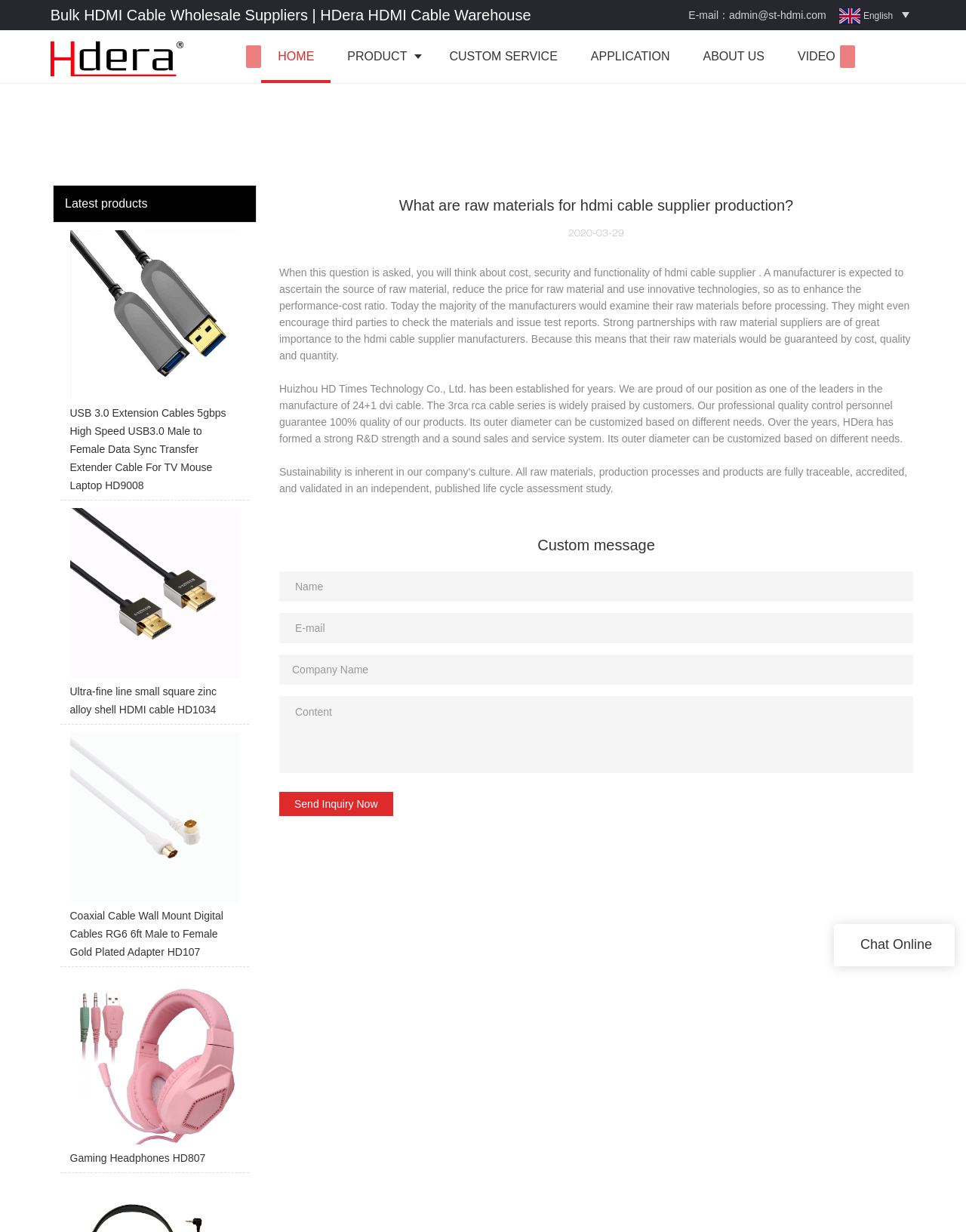Locate the coordinates of the bounding box for the clickable region that fulfills this instruction: "Enter your name in the input field".

[0.289, 0.464, 0.945, 0.488]